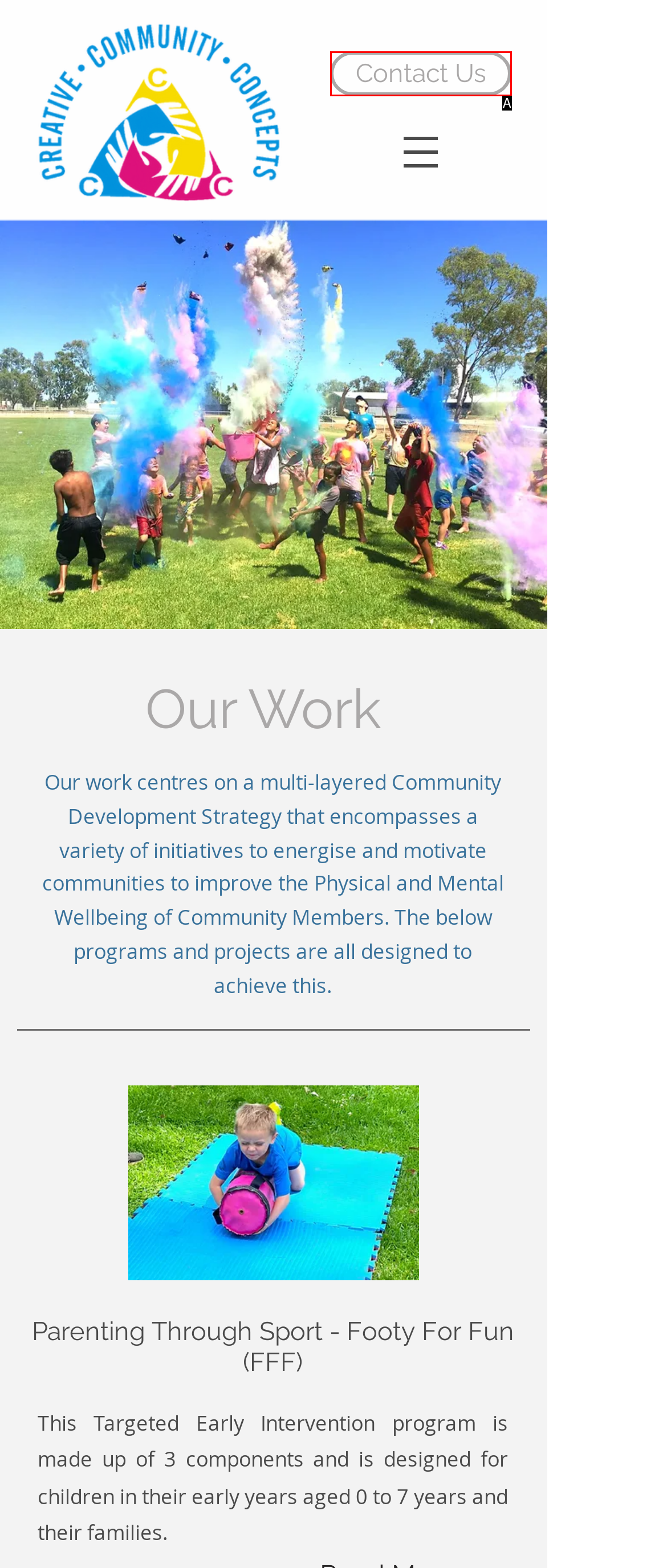Examine the description: Contact Us and indicate the best matching option by providing its letter directly from the choices.

A